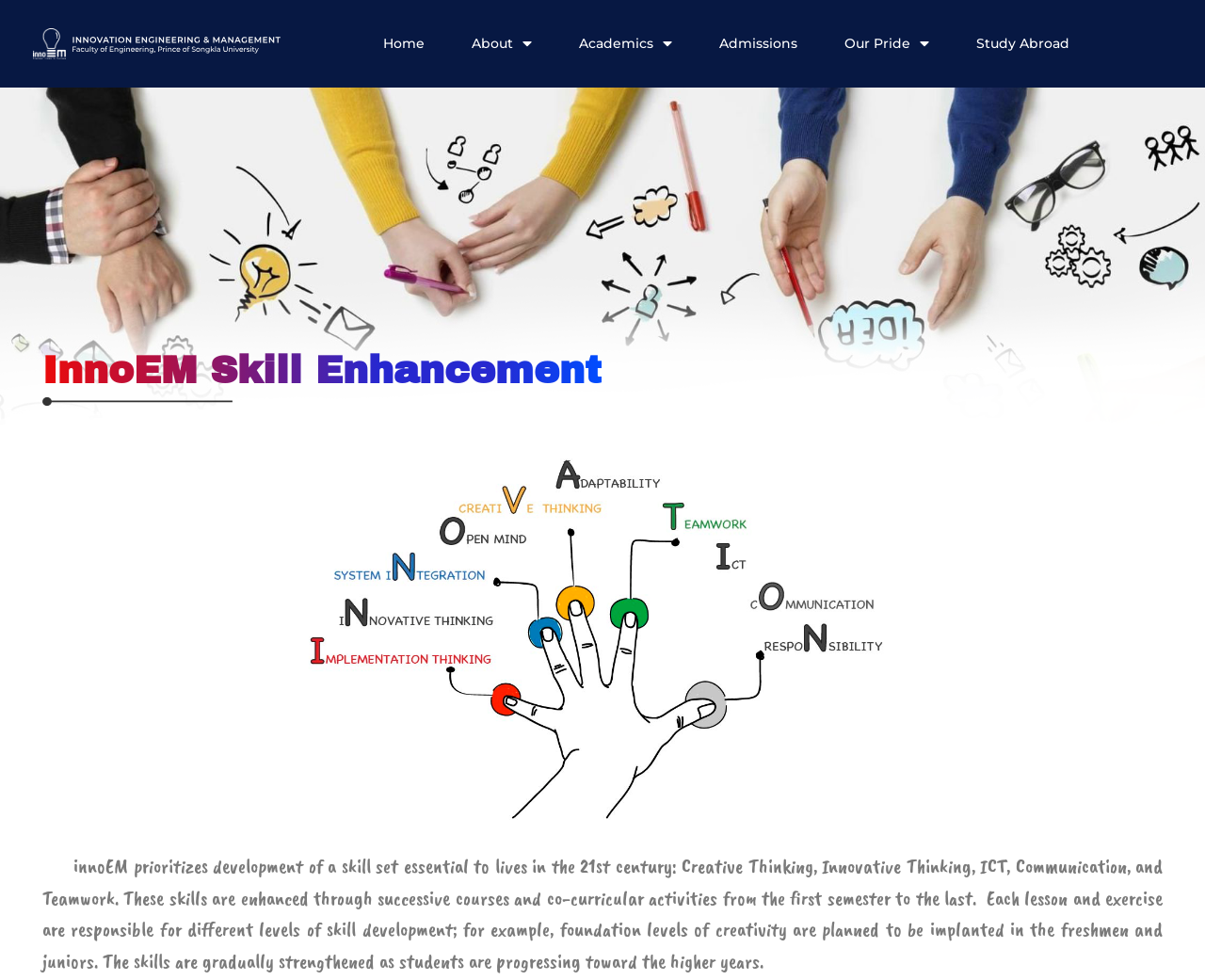What is the main focus of InnoEM?
Please answer using one word or phrase, based on the screenshot.

Skill Enhancement